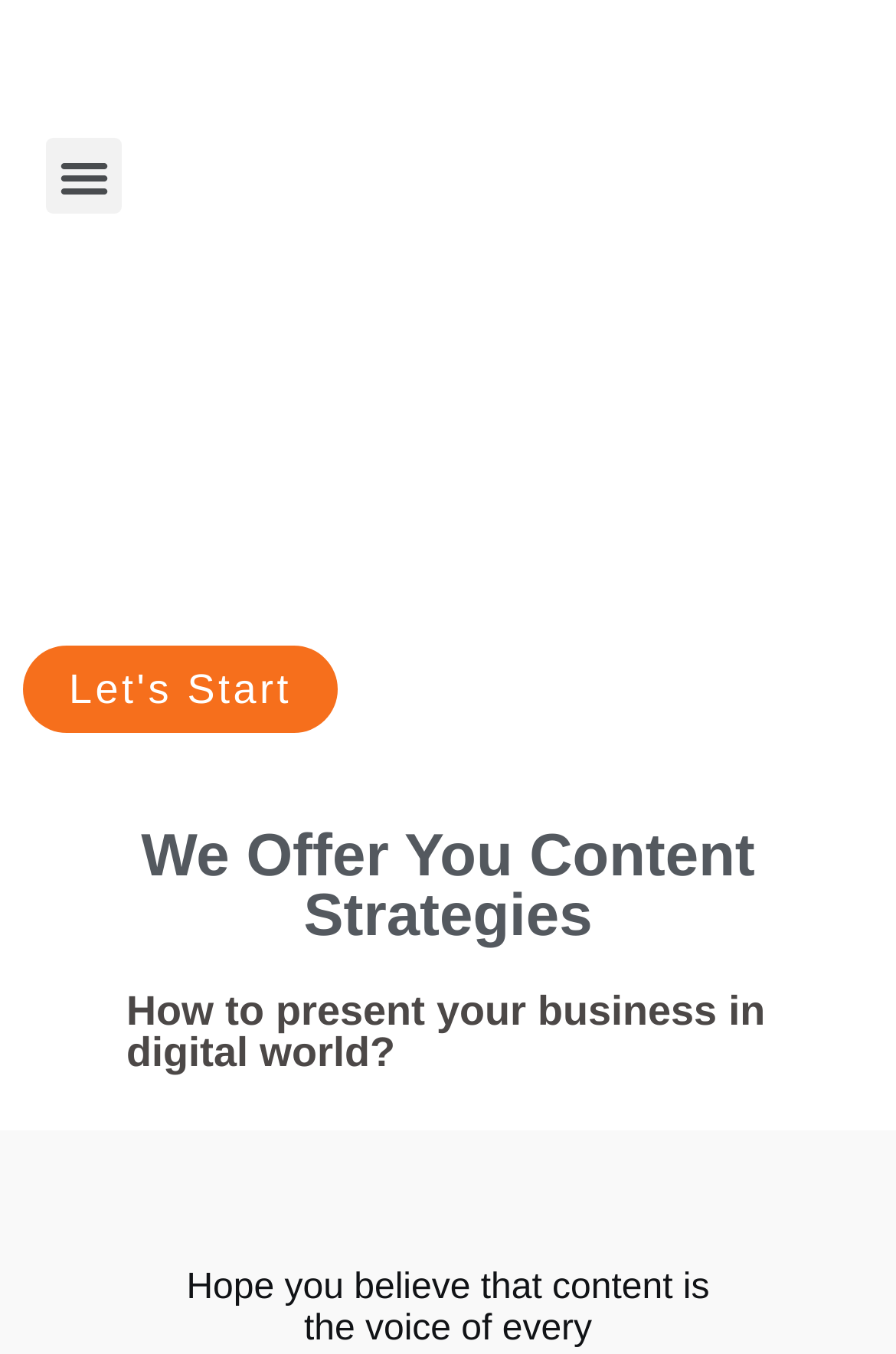Find the bounding box of the element with the following description: "Menu". The coordinates must be four float numbers between 0 and 1, formatted as [left, top, right, bottom].

[0.051, 0.102, 0.136, 0.158]